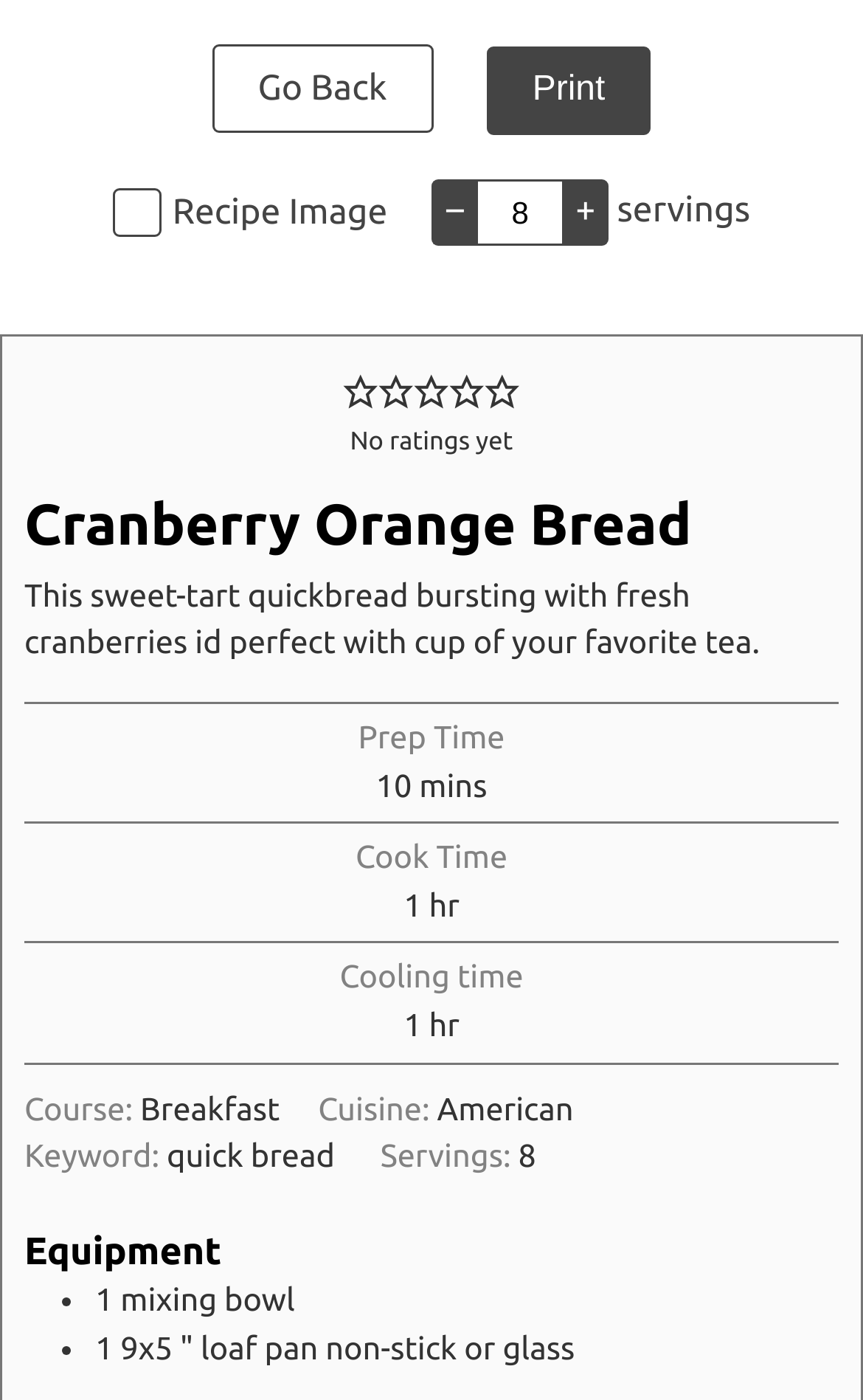Give a one-word or one-phrase response to the question:
What is the cooking time of the recipe?

1 hour